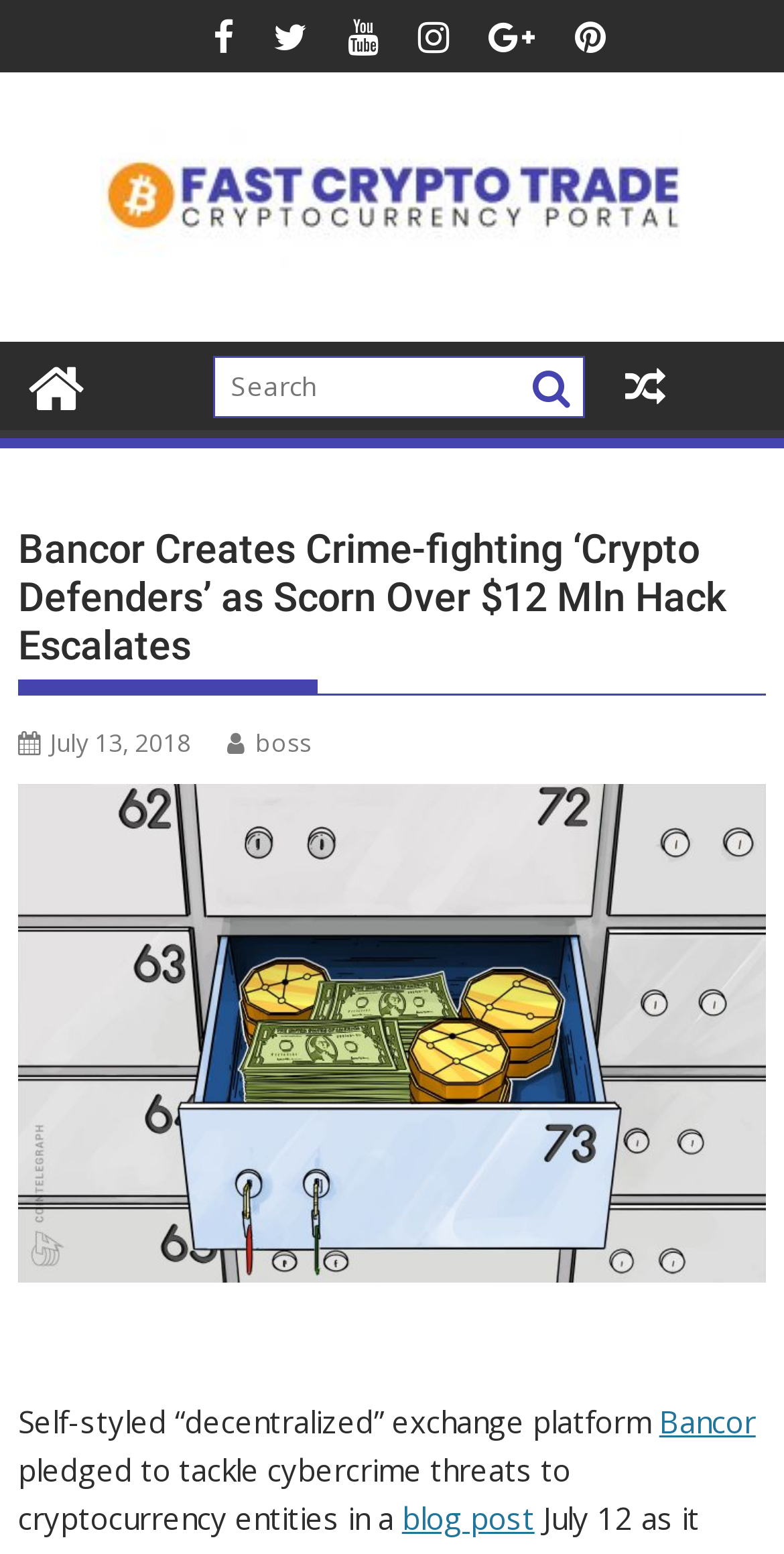Identify the coordinates of the bounding box for the element described below: "alt="Fast Crypto Trade"". Return the coordinates as four float numbers between 0 and 1: [left, top, right, bottom].

[0.128, 0.066, 0.872, 0.18]